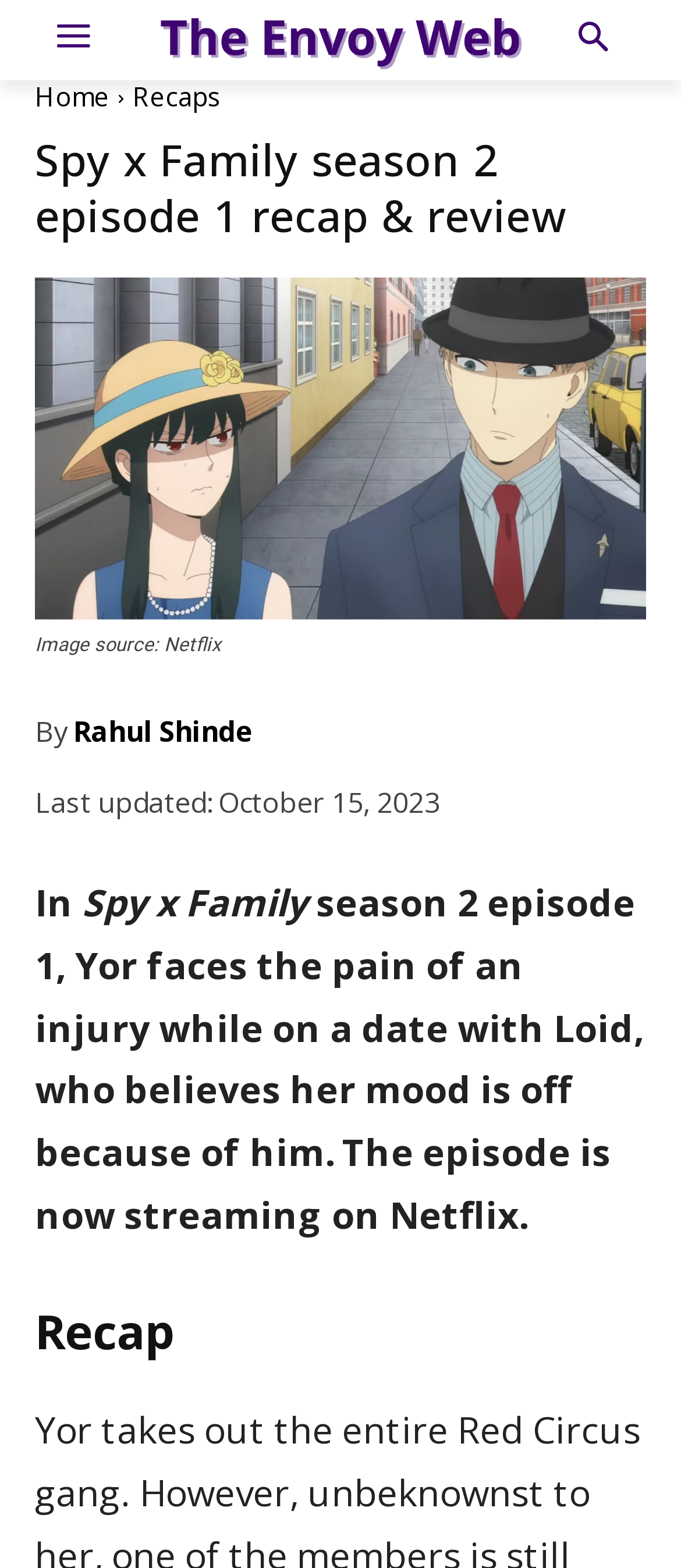Please provide a short answer using a single word or phrase for the question:
Who wrote the recap?

Rahul Shinde